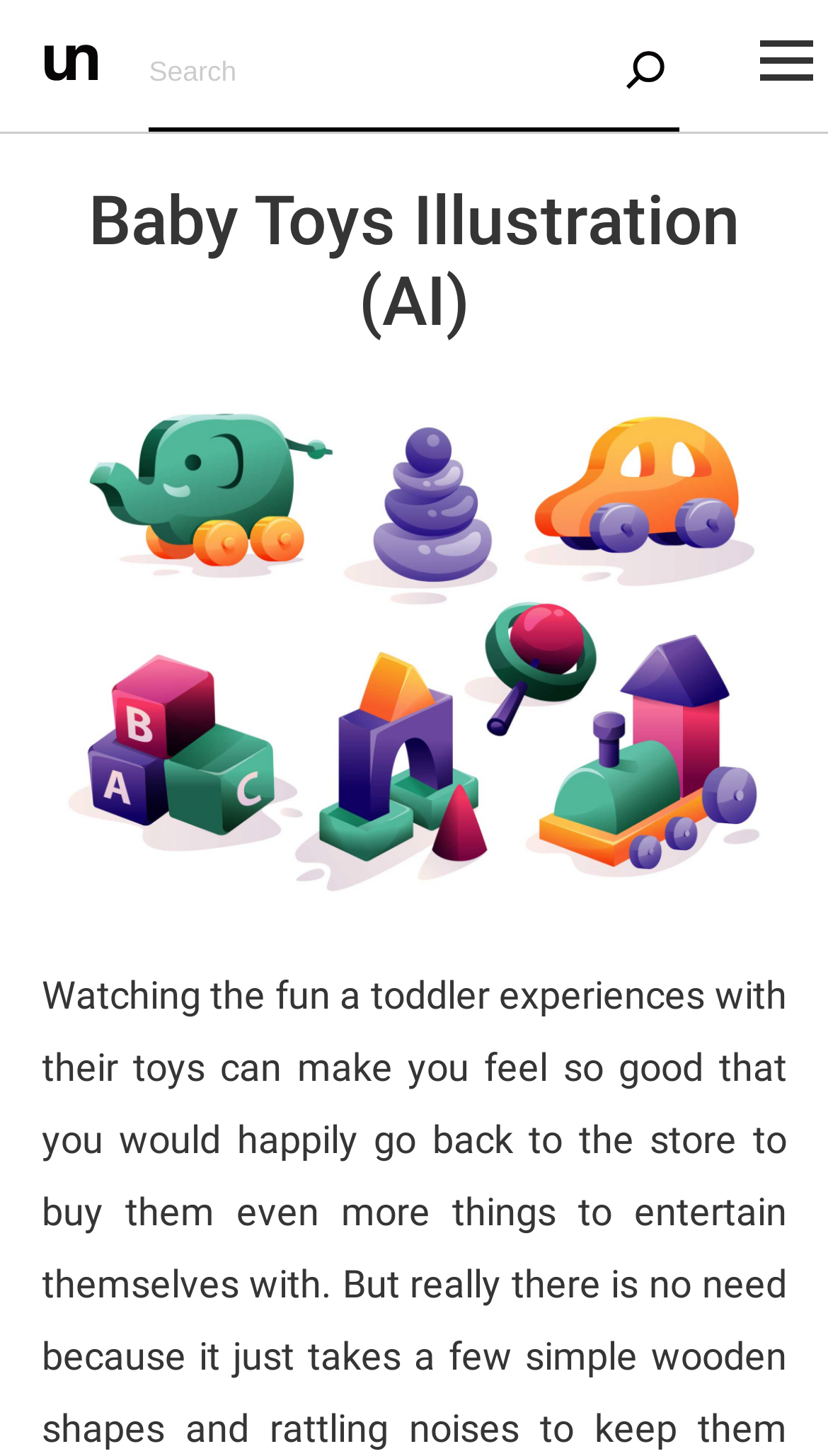Locate the headline of the webpage and generate its content.

Baby Toys Illustration (AI)